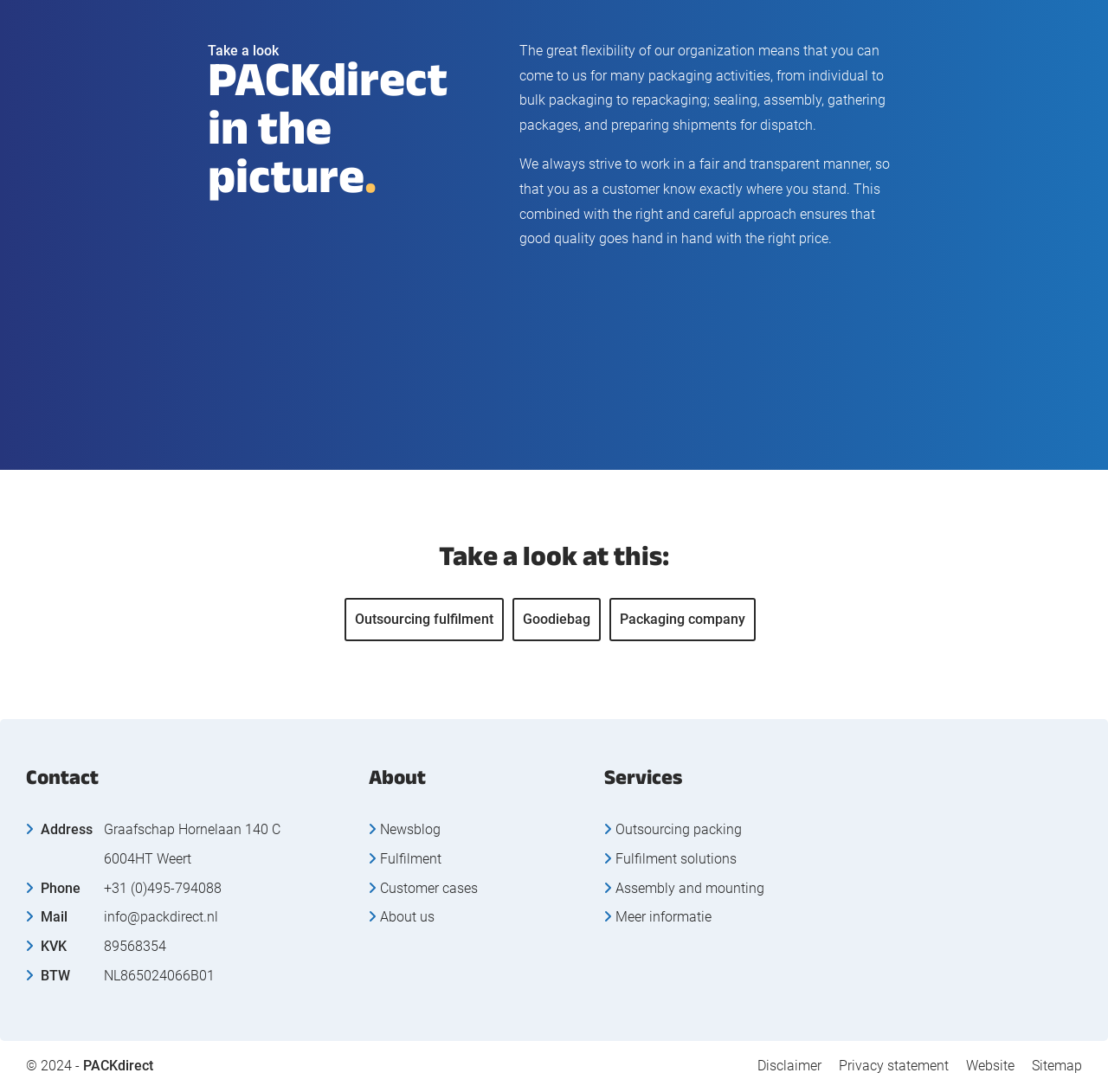Can you look at the image and give a comprehensive answer to the question:
What is the purpose of the company?

The purpose of the company is to provide fair and transparent packaging services, as mentioned in the text on the webpage, which states that the company strives to work in a fair and transparent manner, ensuring good quality at the right price.